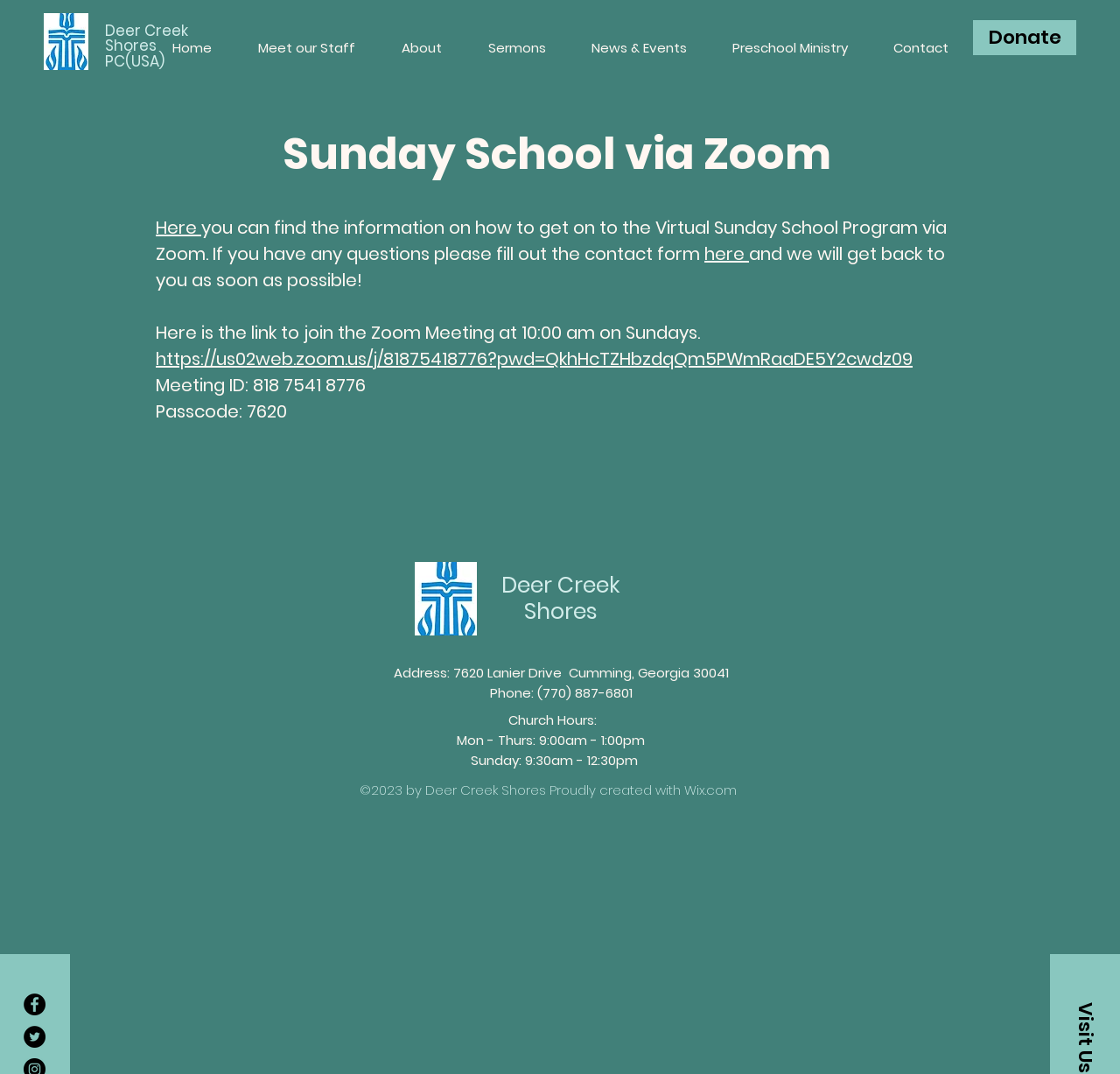Please identify the coordinates of the bounding box that should be clicked to fulfill this instruction: "Contact us".

None